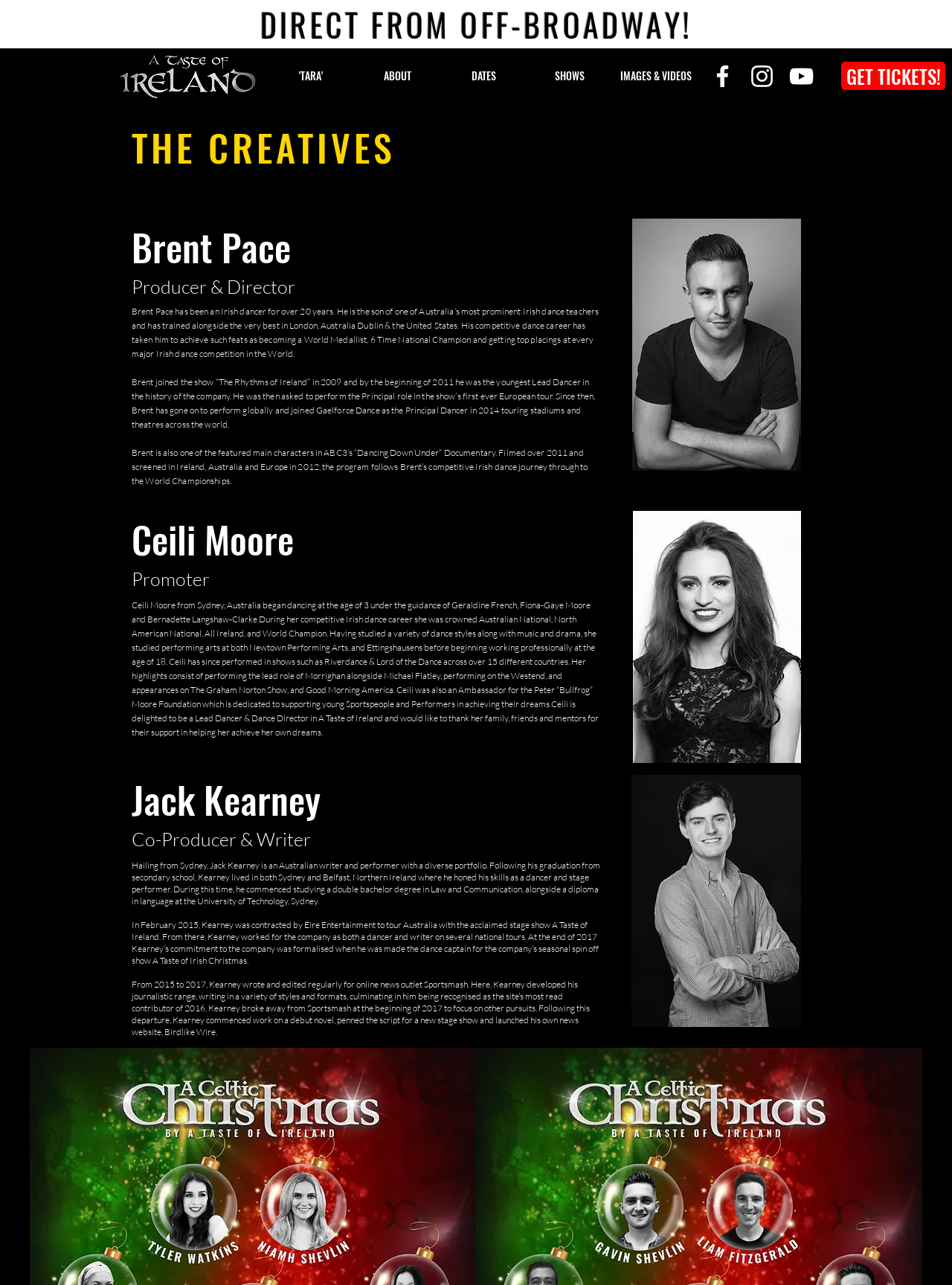Find the bounding box coordinates of the clickable region needed to perform the following instruction: "Click on the 'GET TICKETS!' button". The coordinates should be provided as four float numbers between 0 and 1, i.e., [left, top, right, bottom].

[0.884, 0.048, 0.993, 0.07]